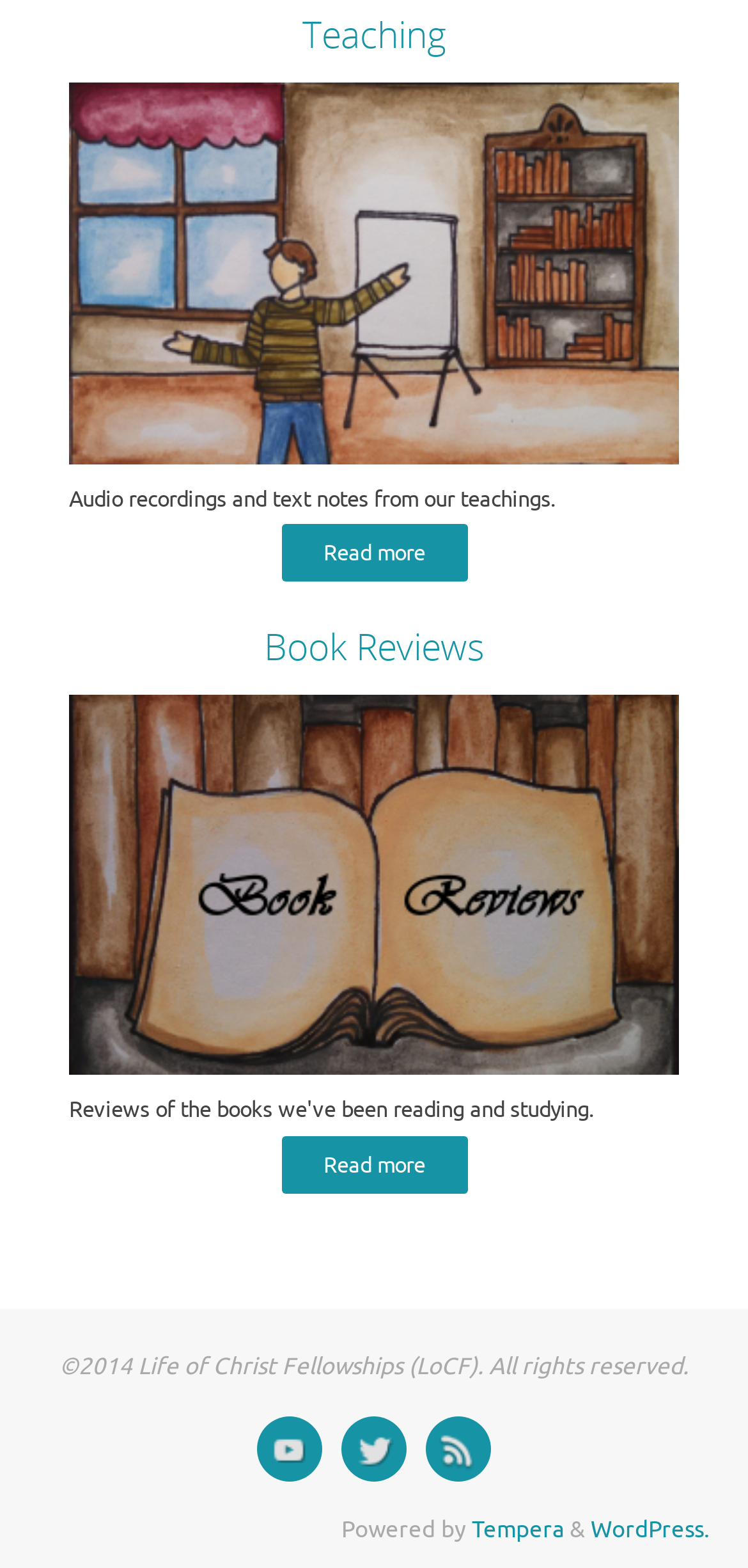What is the platform used to power the webpage?
Craft a detailed and extensive response to the question.

The webpage is powered by 'WordPress', as indicated by the text 'Powered by Tempera & WordPress.' at the bottom of the webpage.